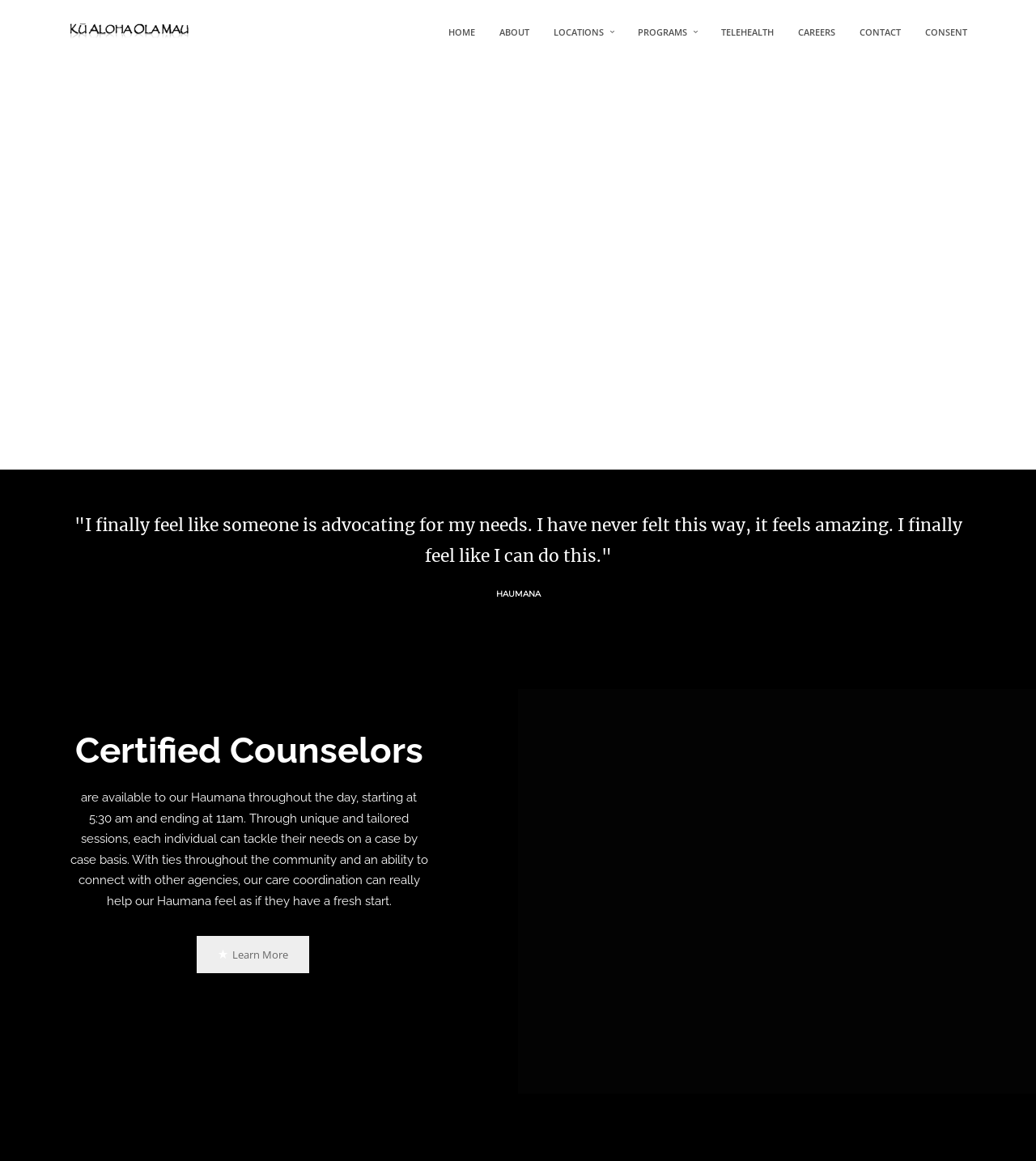What is the purpose of the 'Learn More' button?
Provide a well-explained and detailed answer to the question.

The 'Learn More' button is located at the bottom of the webpage, and it is related to the care coordination program. It is likely that clicking the button will provide more information about the program and its services.